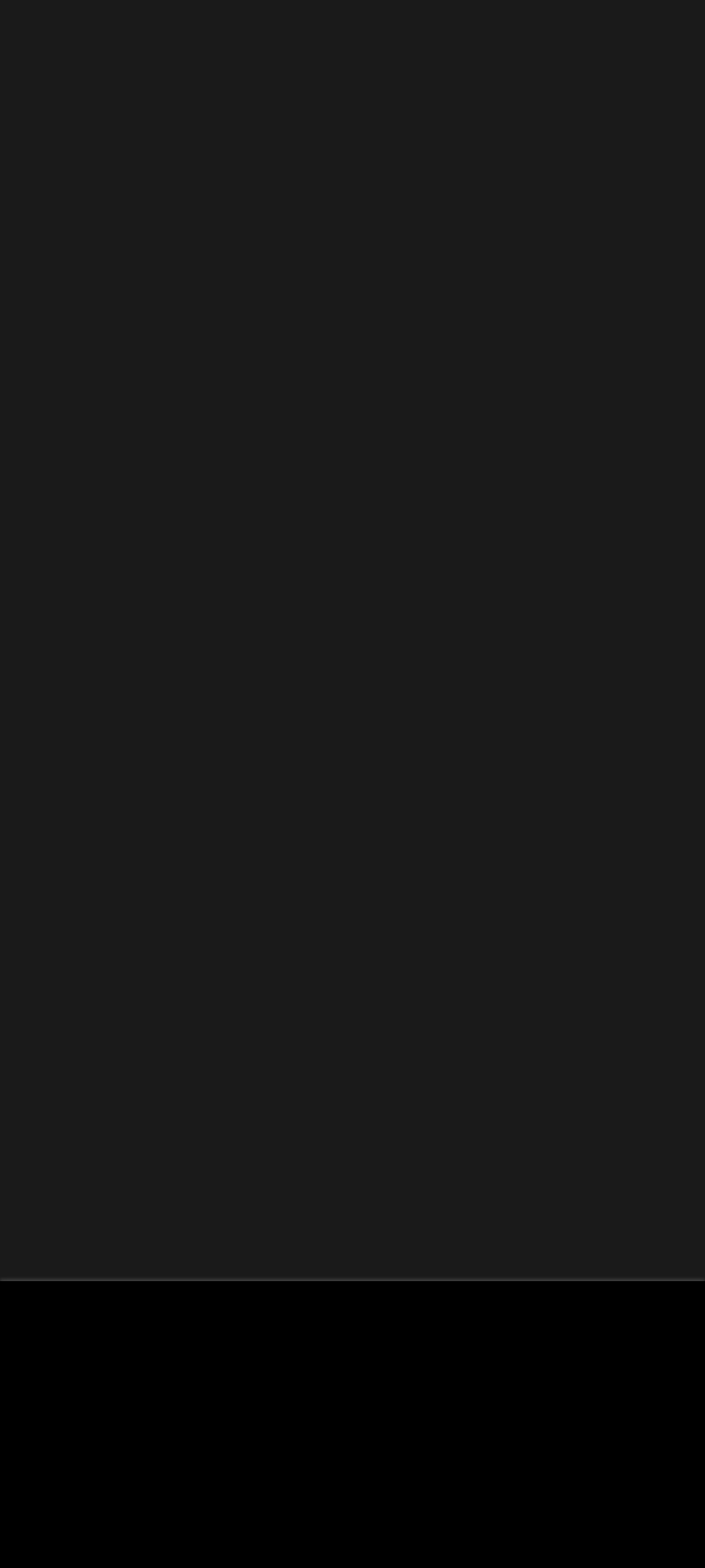Locate and provide the bounding box coordinates for the HTML element that matches this description: "alt="Infinite Athlete"".

[0.051, 0.844, 0.368, 0.888]